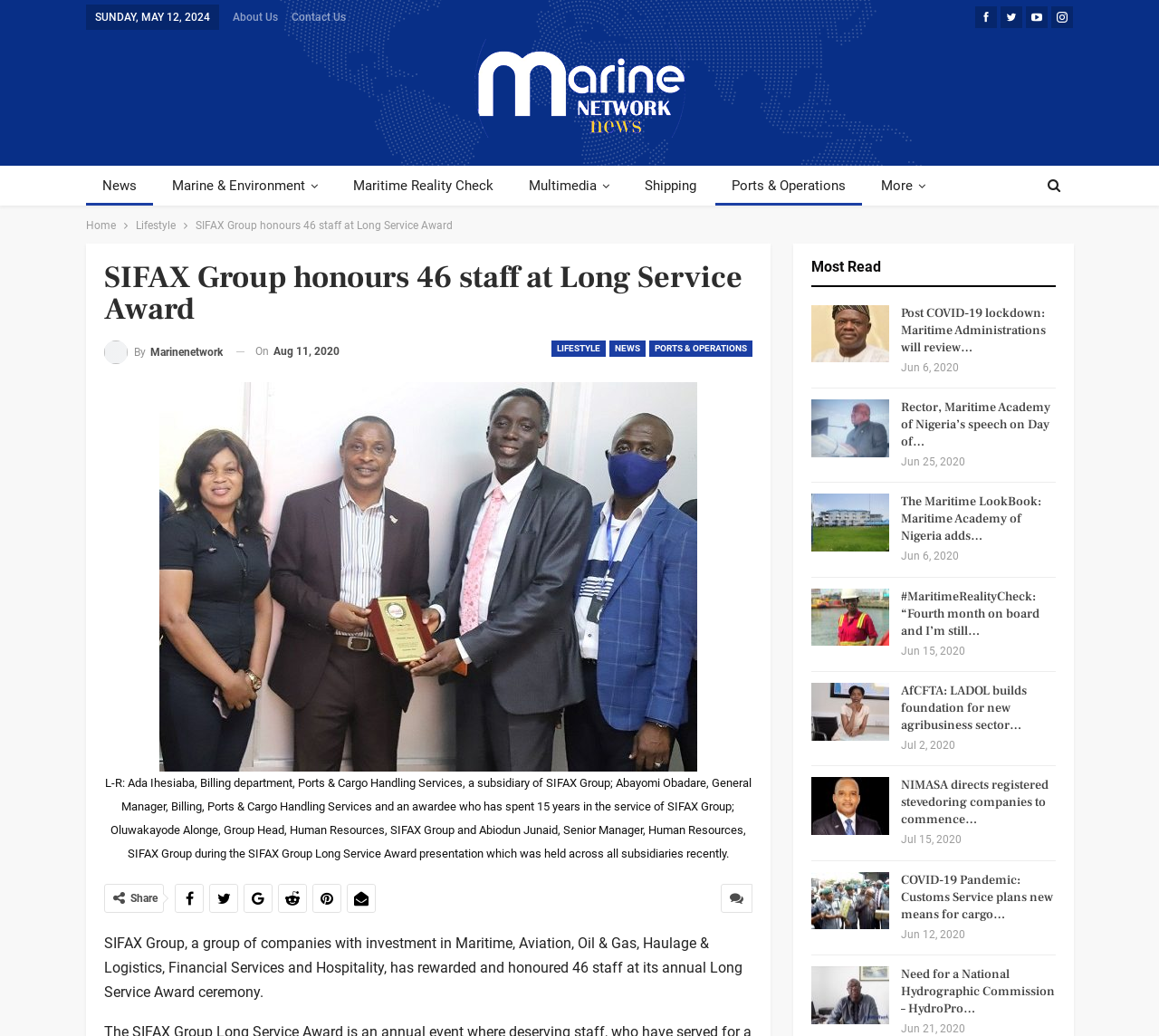What is the category of the article 'Post COVID-19 lockdown: Maritime Administrations will review…'?
Kindly give a detailed and elaborate answer to the question.

The answer can be found in the 'Most Read' section, where the article 'Post COVID-19 lockdown: Maritime Administrations will review…' is listed as one of the most read articles.